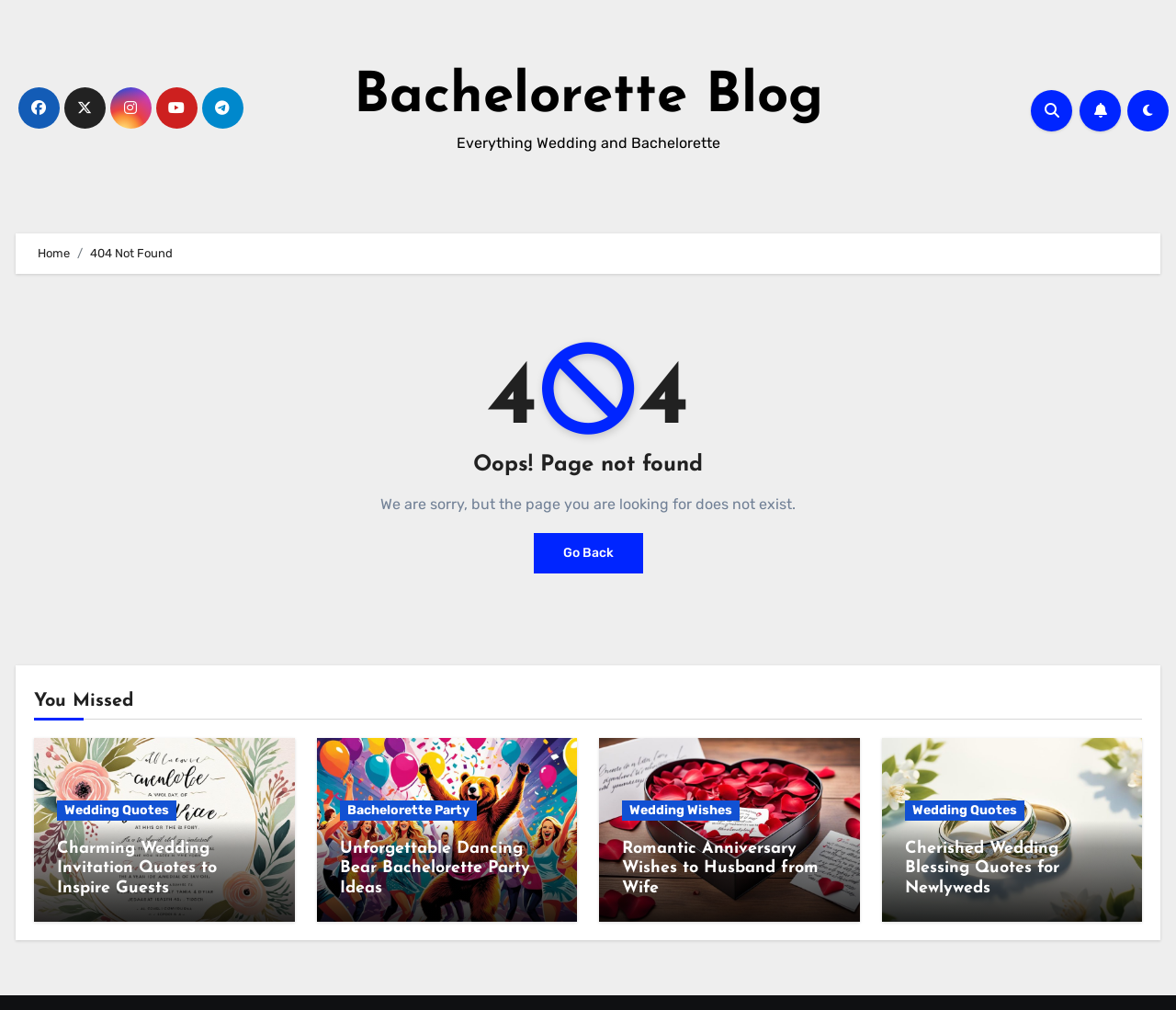Respond to the question below with a single word or phrase:
What is the current page status?

Not Found